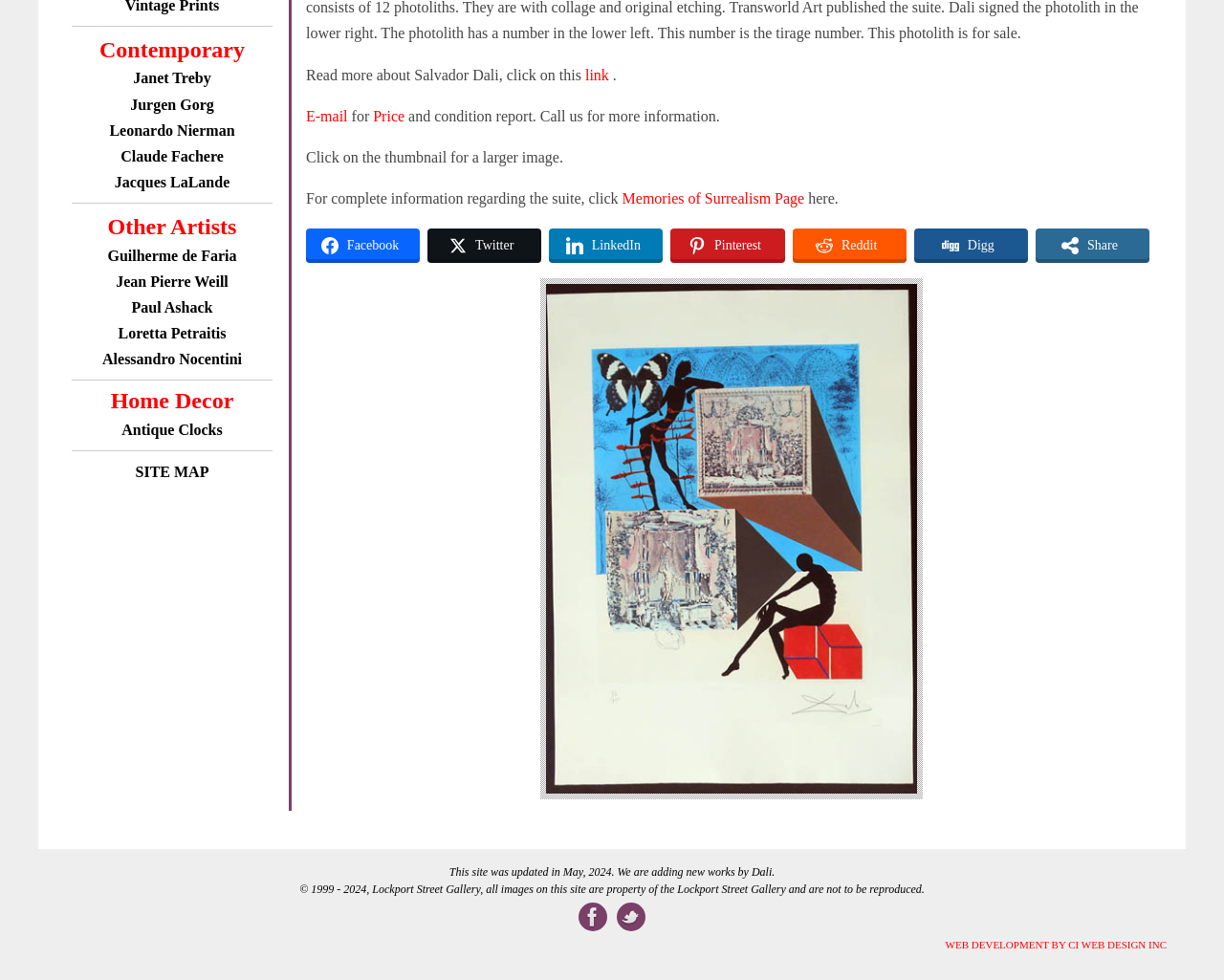Refer to the element description Guilherme de Faria and identify the corresponding bounding box in the screenshot. Format the coordinates as (top-left x, top-left y, bottom-right x, bottom-right y) with values in the range of 0 to 1.

[0.088, 0.252, 0.193, 0.269]